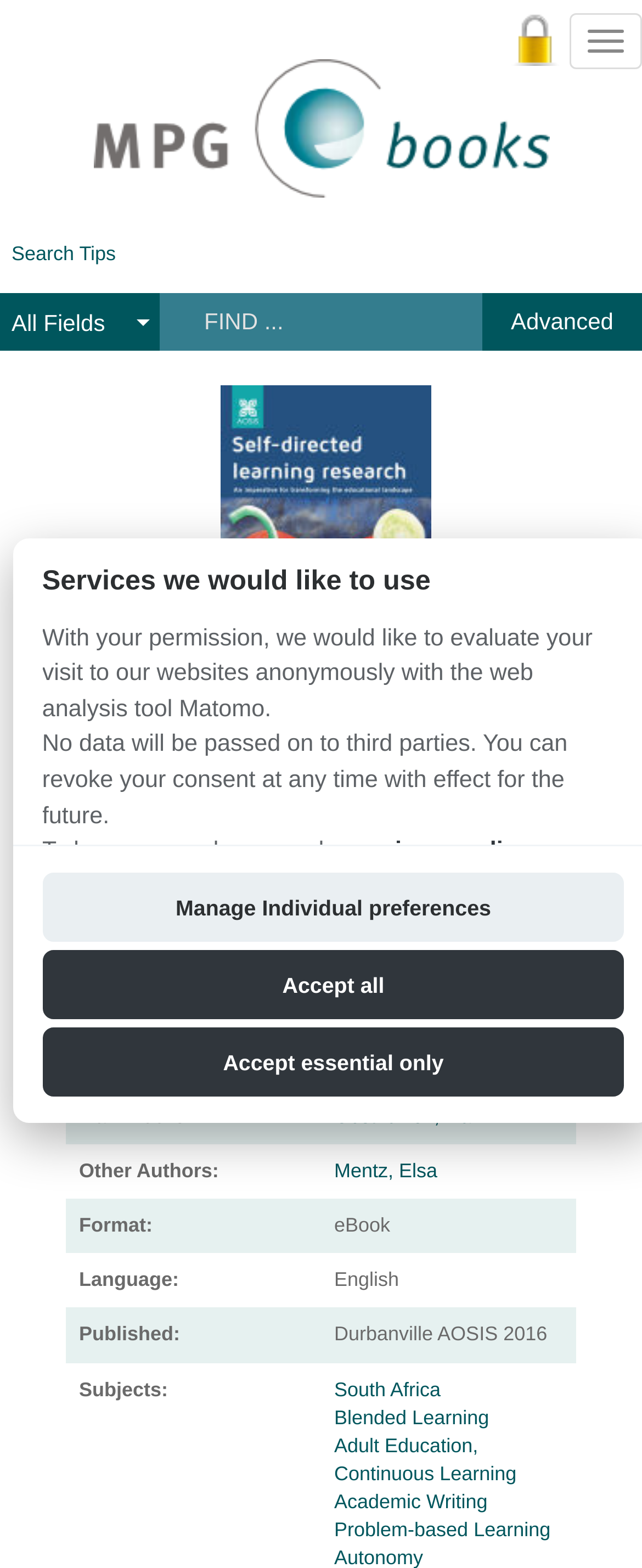Determine the bounding box coordinates for the clickable element required to fulfill the instruction: "Search for a book". Provide the coordinates as four float numbers between 0 and 1, i.e., [left, top, right, bottom].

[0.287, 0.187, 0.706, 0.223]